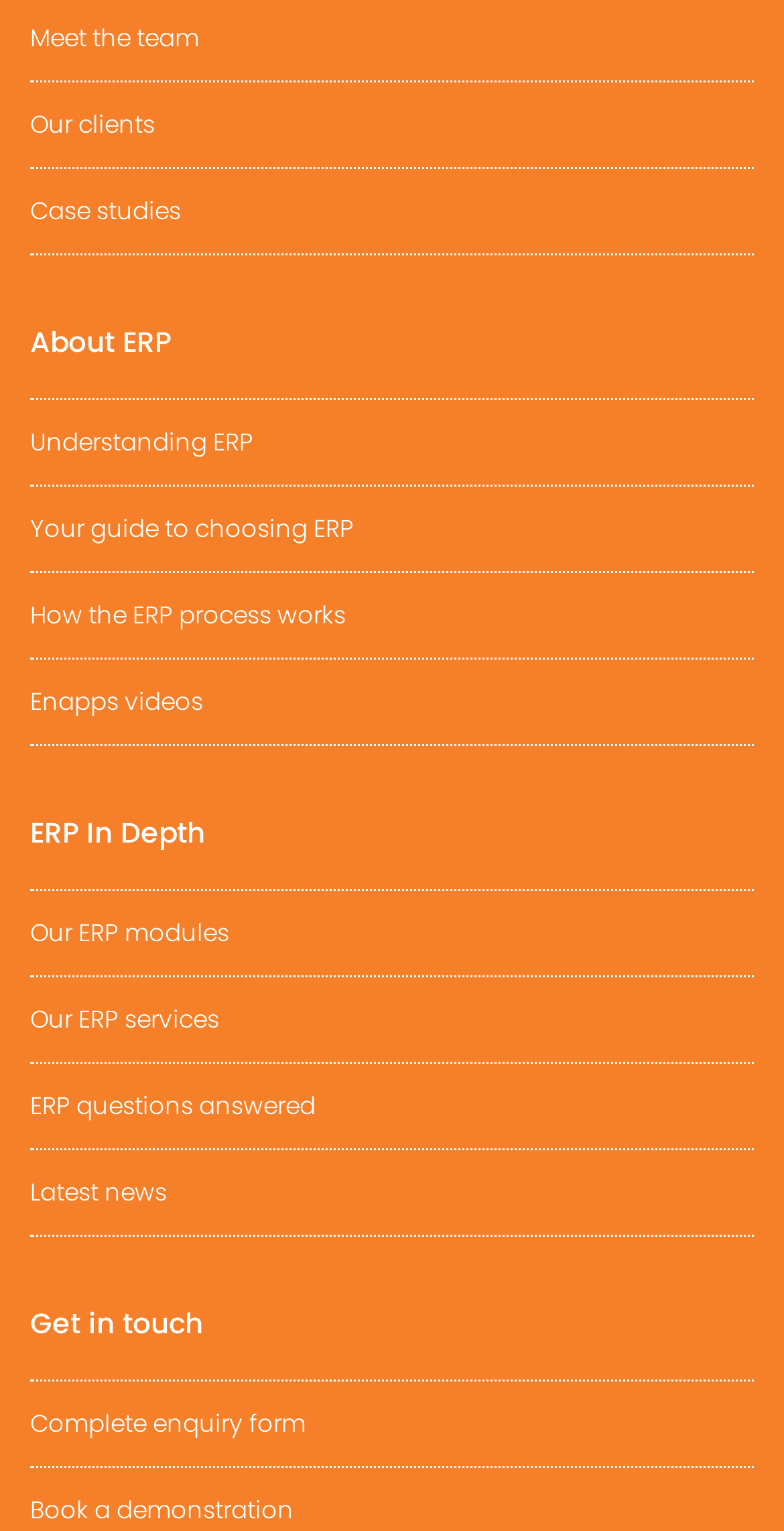Please specify the bounding box coordinates of the clickable region necessary for completing the following instruction: "Read case studies". The coordinates must consist of four float numbers between 0 and 1, i.e., [left, top, right, bottom].

[0.038, 0.126, 0.231, 0.148]